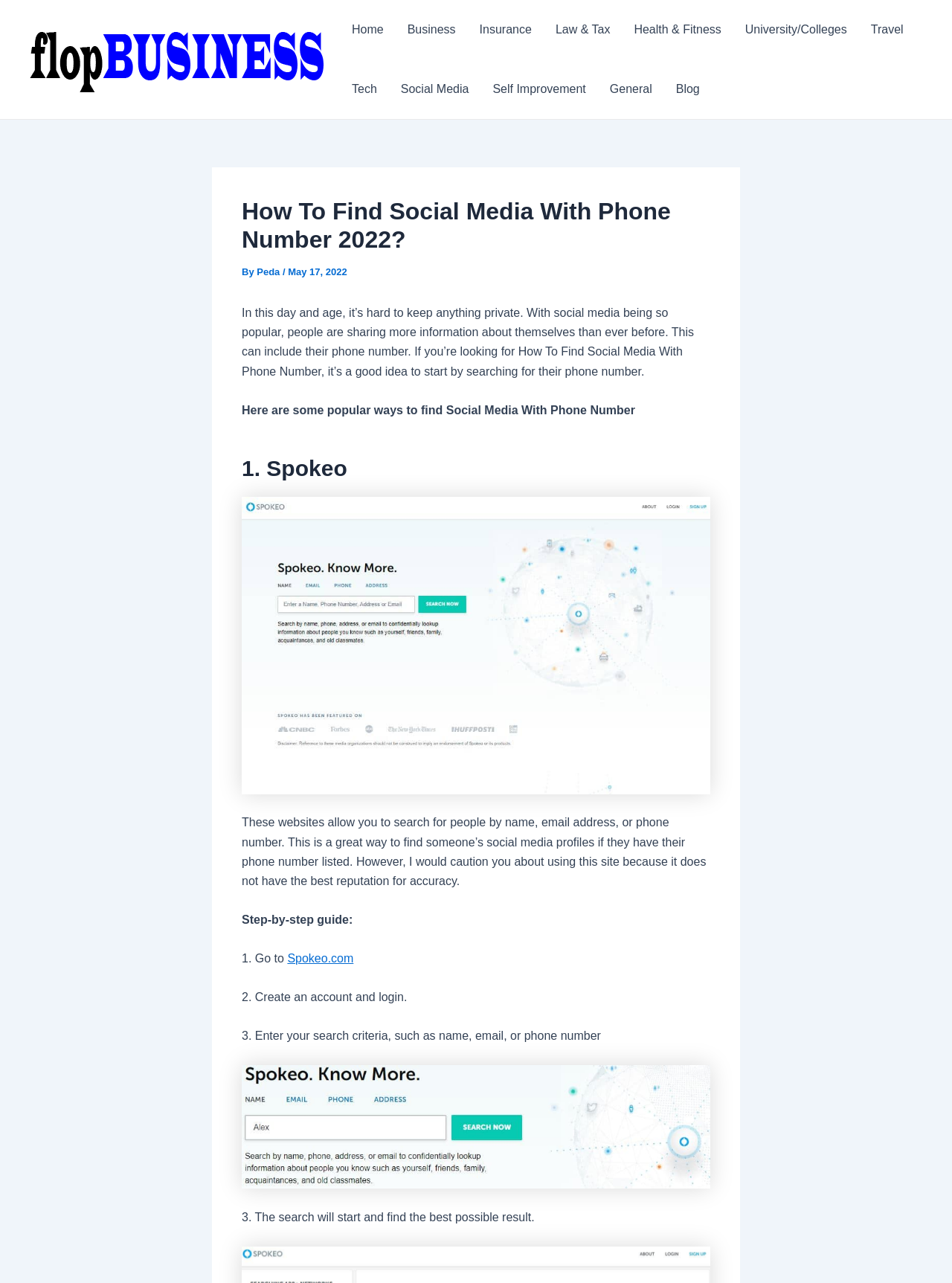Show the bounding box coordinates for the element that needs to be clicked to execute the following instruction: "Go to the Home page". Provide the coordinates in the form of four float numbers between 0 and 1, i.e., [left, top, right, bottom].

[0.357, 0.0, 0.415, 0.046]